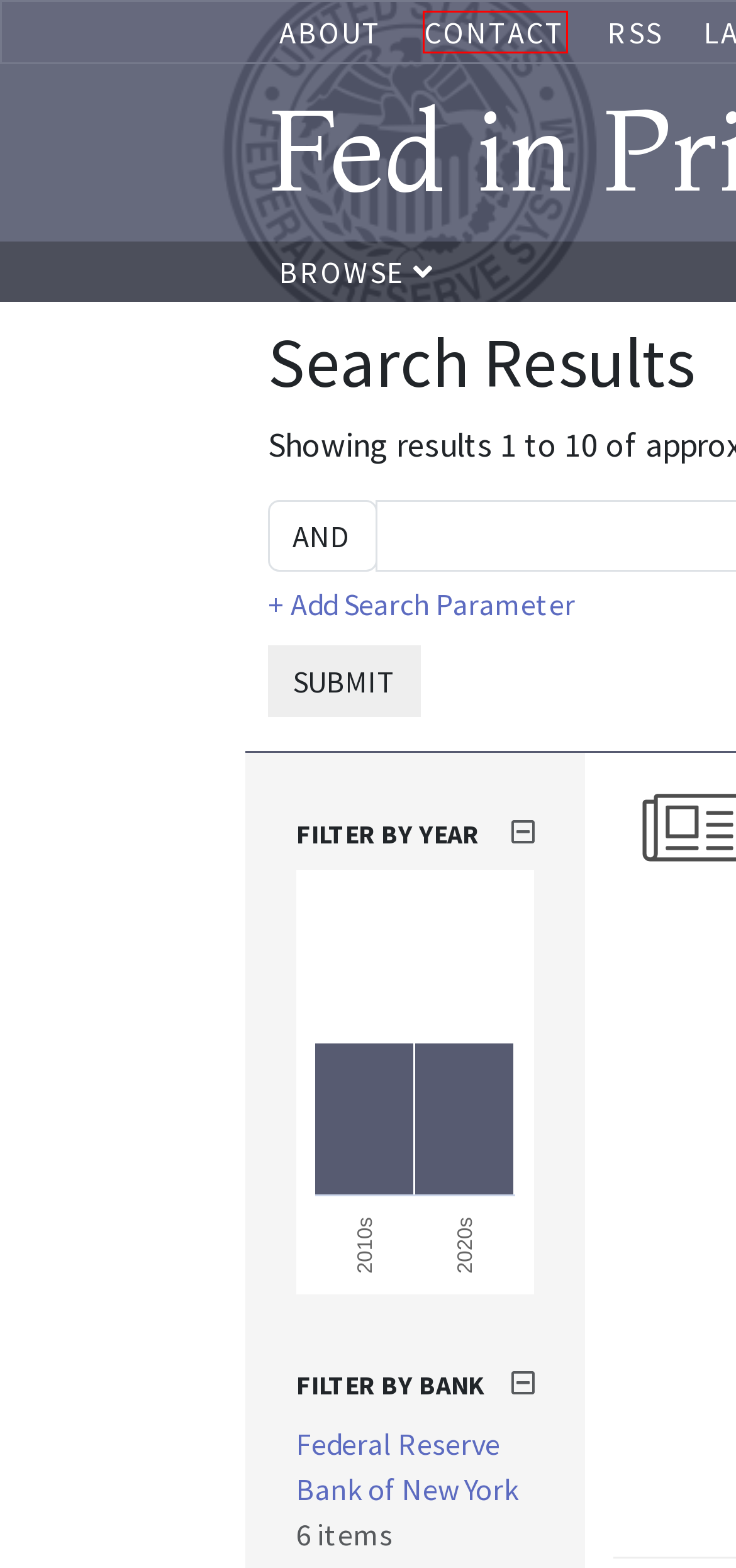Given a screenshot of a webpage with a red bounding box around a UI element, please identify the most appropriate webpage description that matches the new webpage after you click on the element. Here are the candidates:
A. liquidity risk/item/fedgfe/35689/original | Keywords |
                Fed in Print
B. liquidity risk/api-documentation | Keywords |
                Fed in Print
C. liquidity risk/rss | Keywords |
                Fed in Print
D. liquidity risk/item/fednls/87067 | Keywords |
                Fed in Print
E. liquidity risk/item/fedhwp/87491/original | Keywords |
                Fed in Print
F. liquidity risk/item/fedhwp/6847/original | Keywords |
                Fed in Print
G. liquidity risk/about | Keywords |
                Fed in Print
H. liquidity risk/contact | Keywords |
                Fed in Print

H